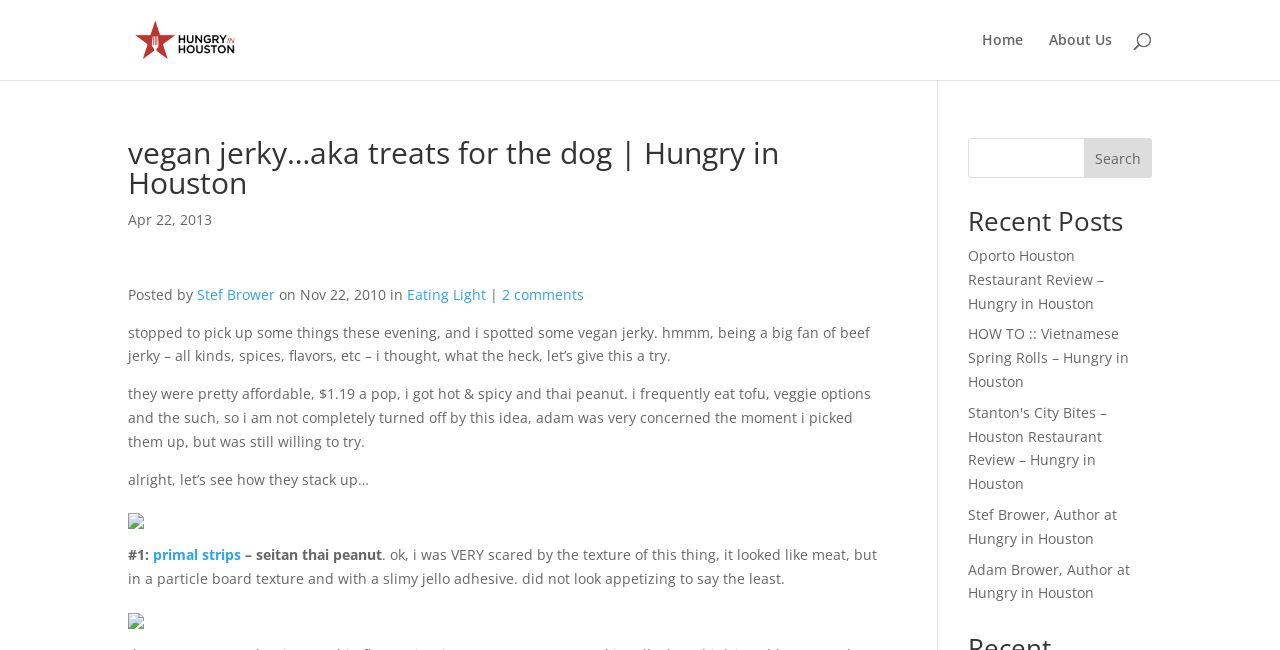Could you specify the bounding box coordinates for the clickable section to complete the following instruction: "Read the 'About Us' page"?

[0.82, 0.051, 0.869, 0.123]